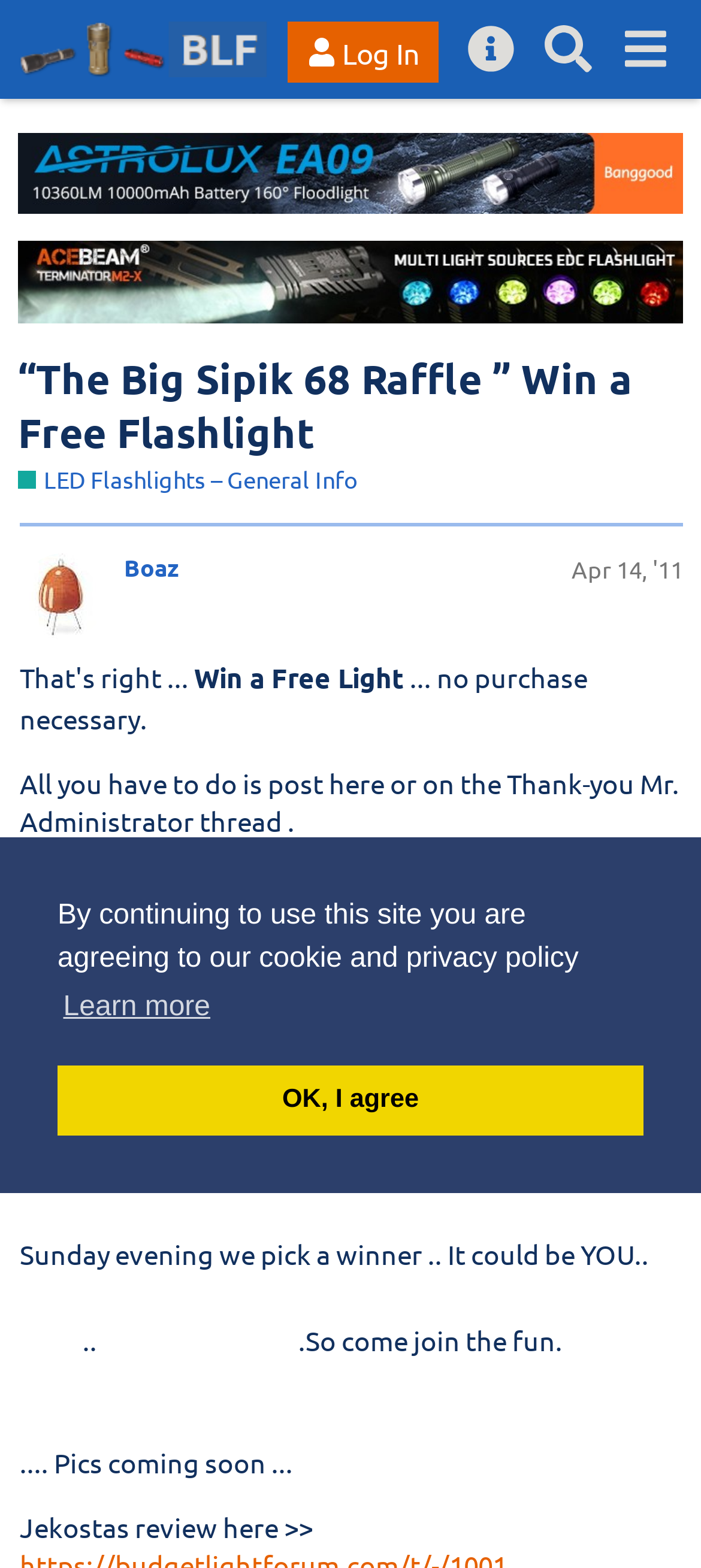Can you pinpoint the bounding box coordinates for the clickable element required for this instruction: "Learn more about Bulkamid"? The coordinates should be four float numbers between 0 and 1, i.e., [left, top, right, bottom].

None